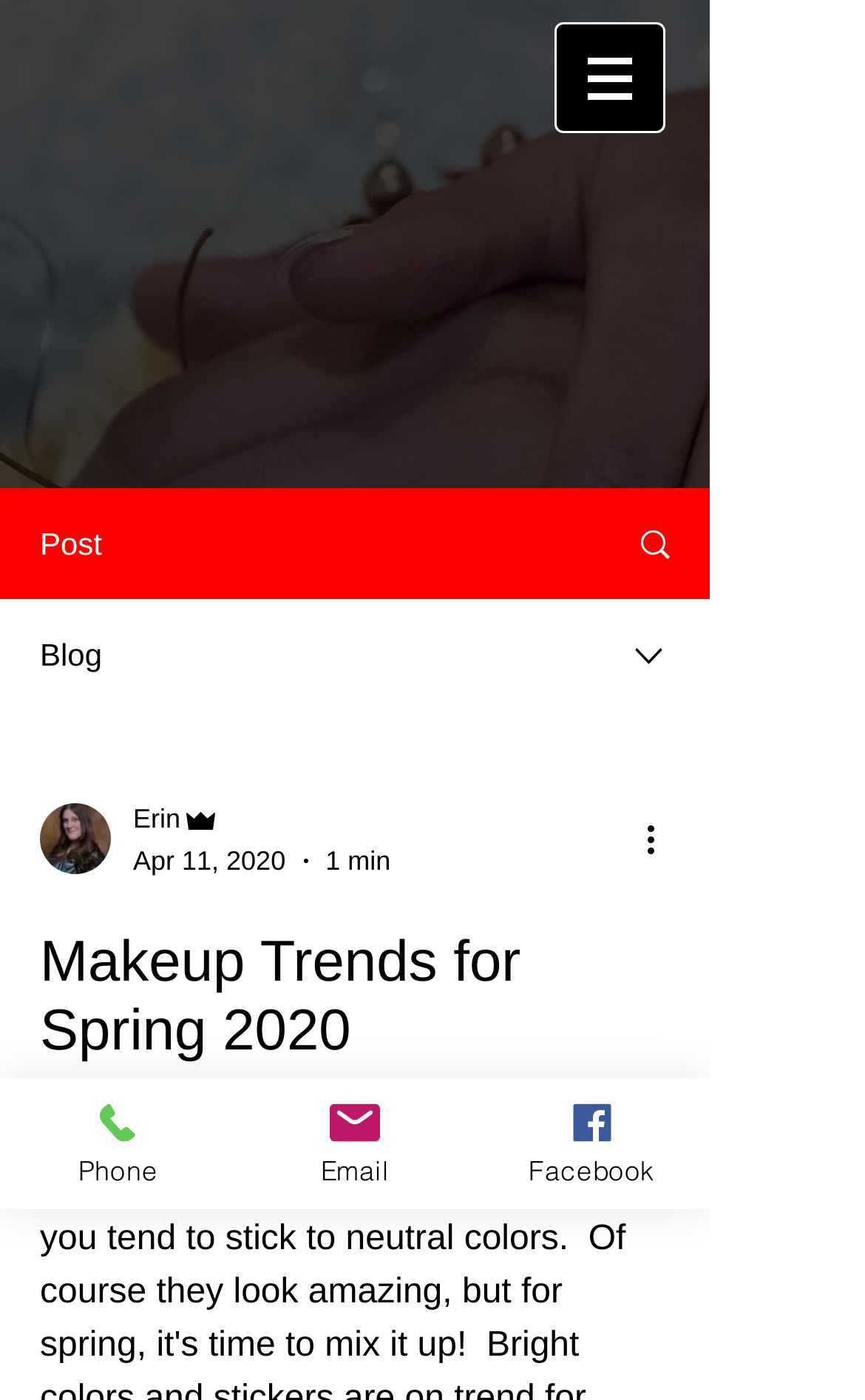Find the bounding box coordinates for the HTML element specified by: "parent_node: Erin".

[0.046, 0.574, 0.128, 0.624]